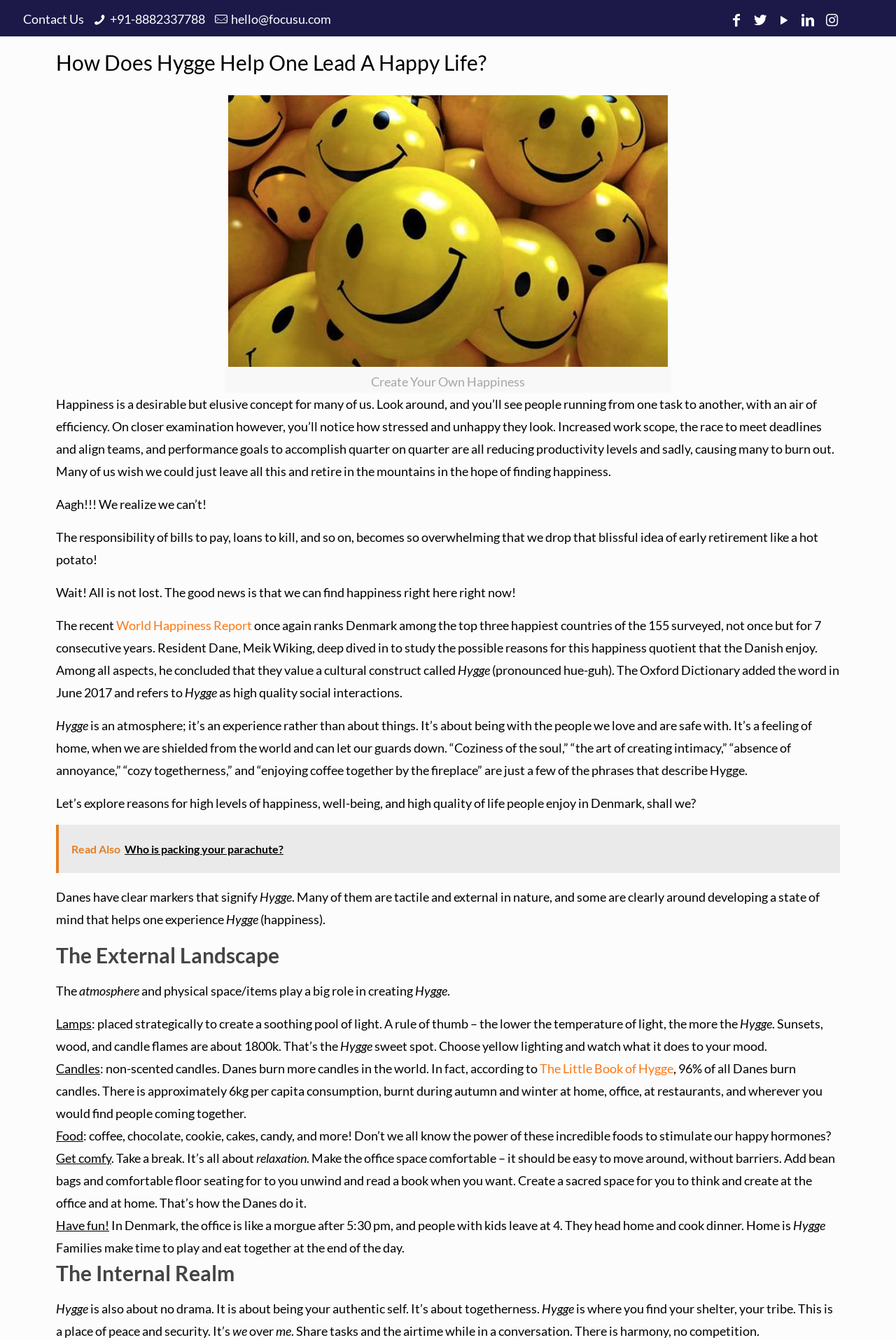Please determine the bounding box coordinates of the element's region to click in order to carry out the following instruction: "Explore the concept of Hygge". The coordinates should be four float numbers between 0 and 1, i.e., [left, top, right, bottom].

[0.511, 0.494, 0.547, 0.506]